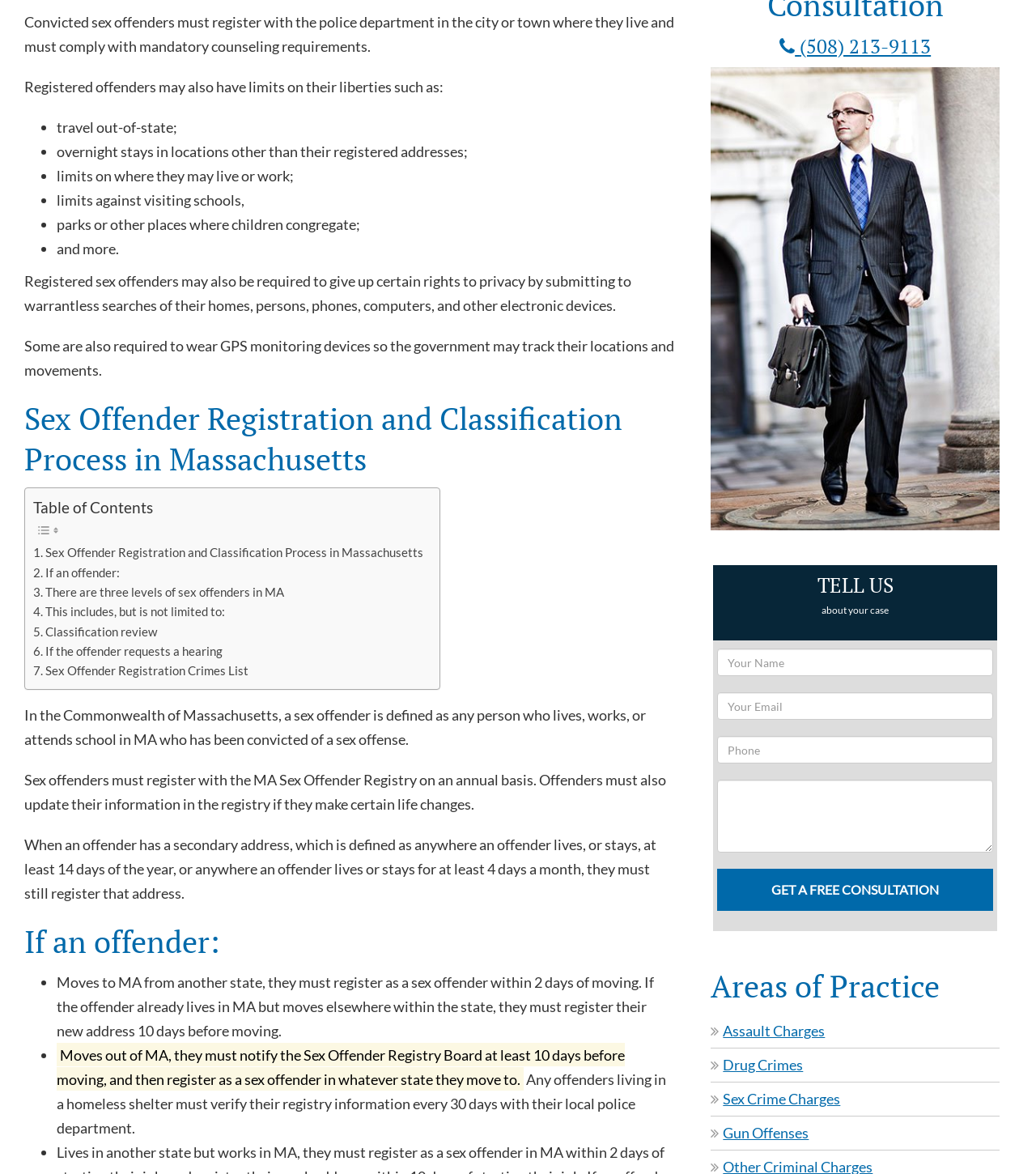Extract the bounding box for the UI element that matches this description: "Assault Charges".

[0.698, 0.87, 0.796, 0.886]